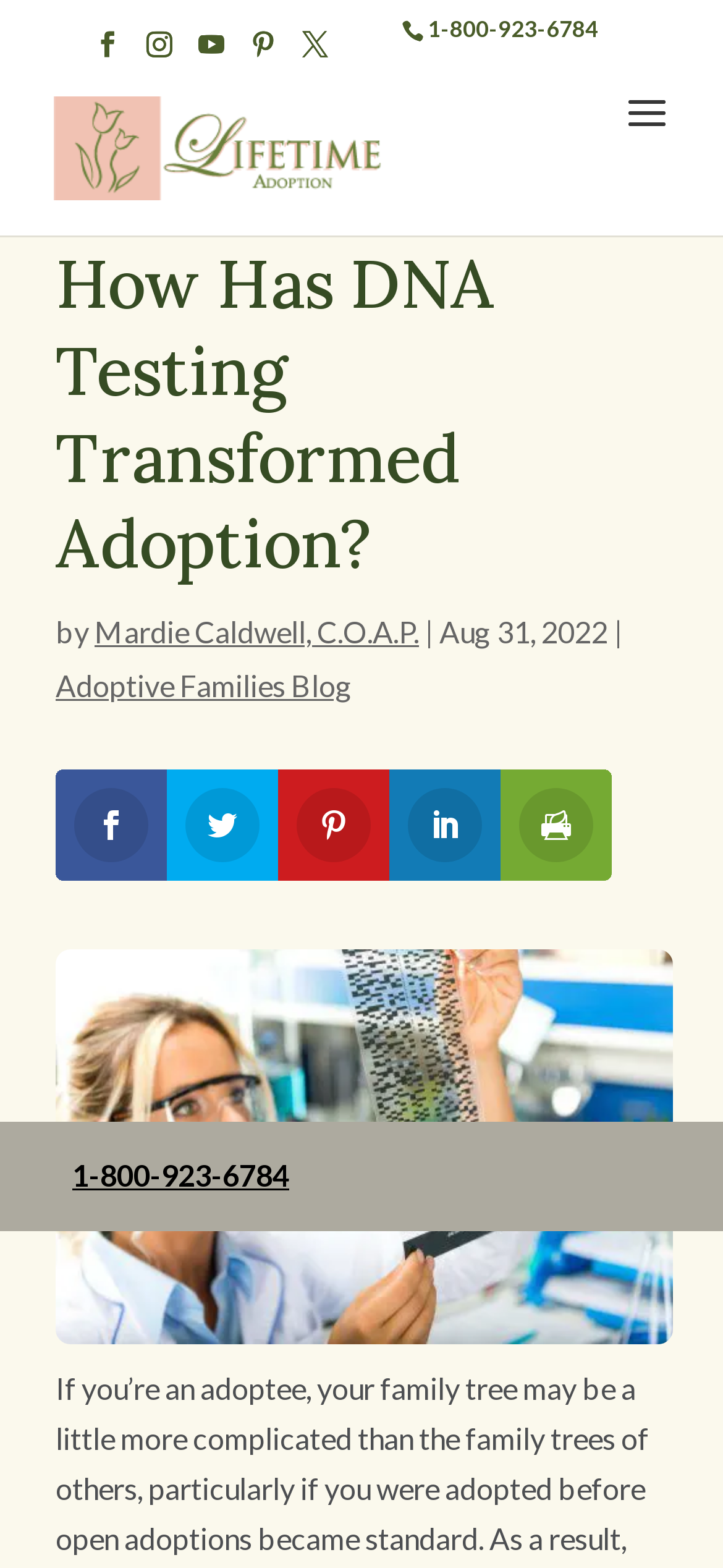Please determine the bounding box coordinates of the element's region to click in order to carry out the following instruction: "Call the phone number". The coordinates should be four float numbers between 0 and 1, i.e., [left, top, right, bottom].

[0.591, 0.009, 0.827, 0.027]